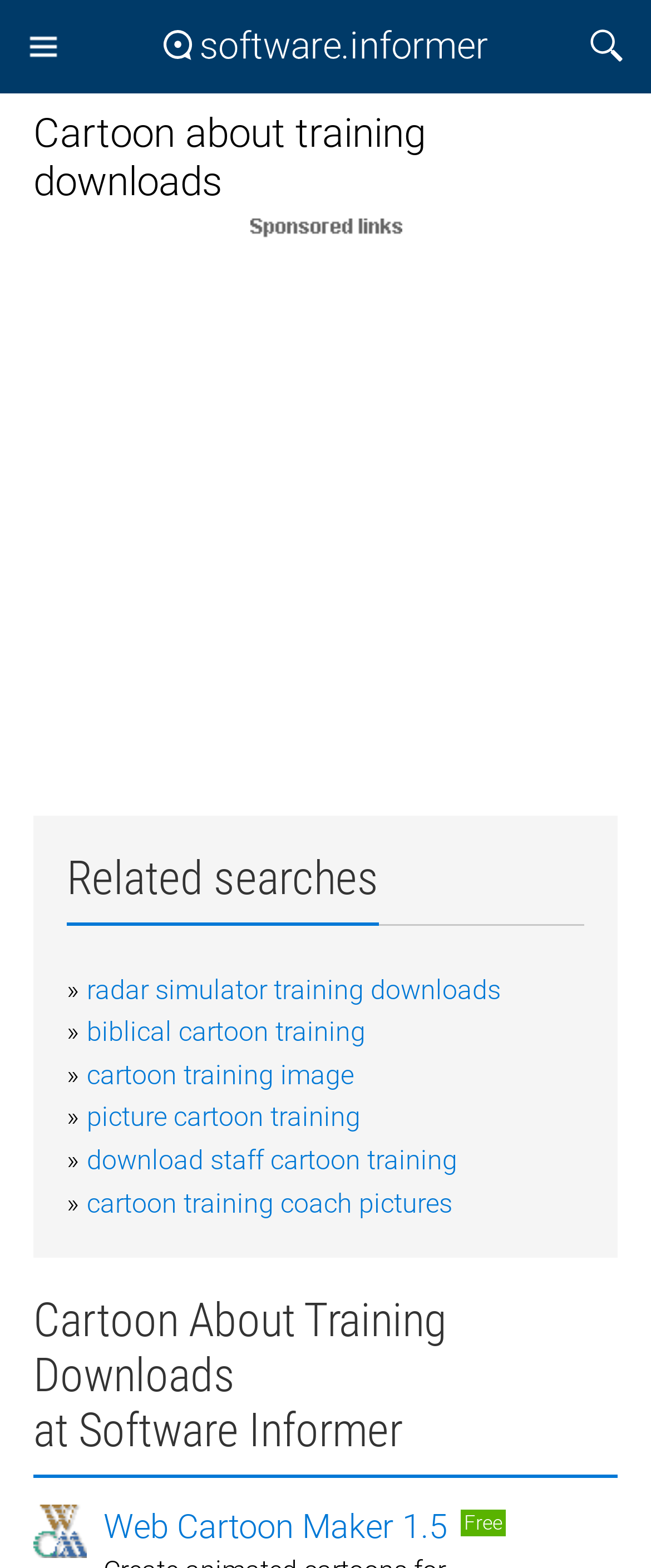Please find and generate the text of the main header of the webpage.

Cartoon about training downloads